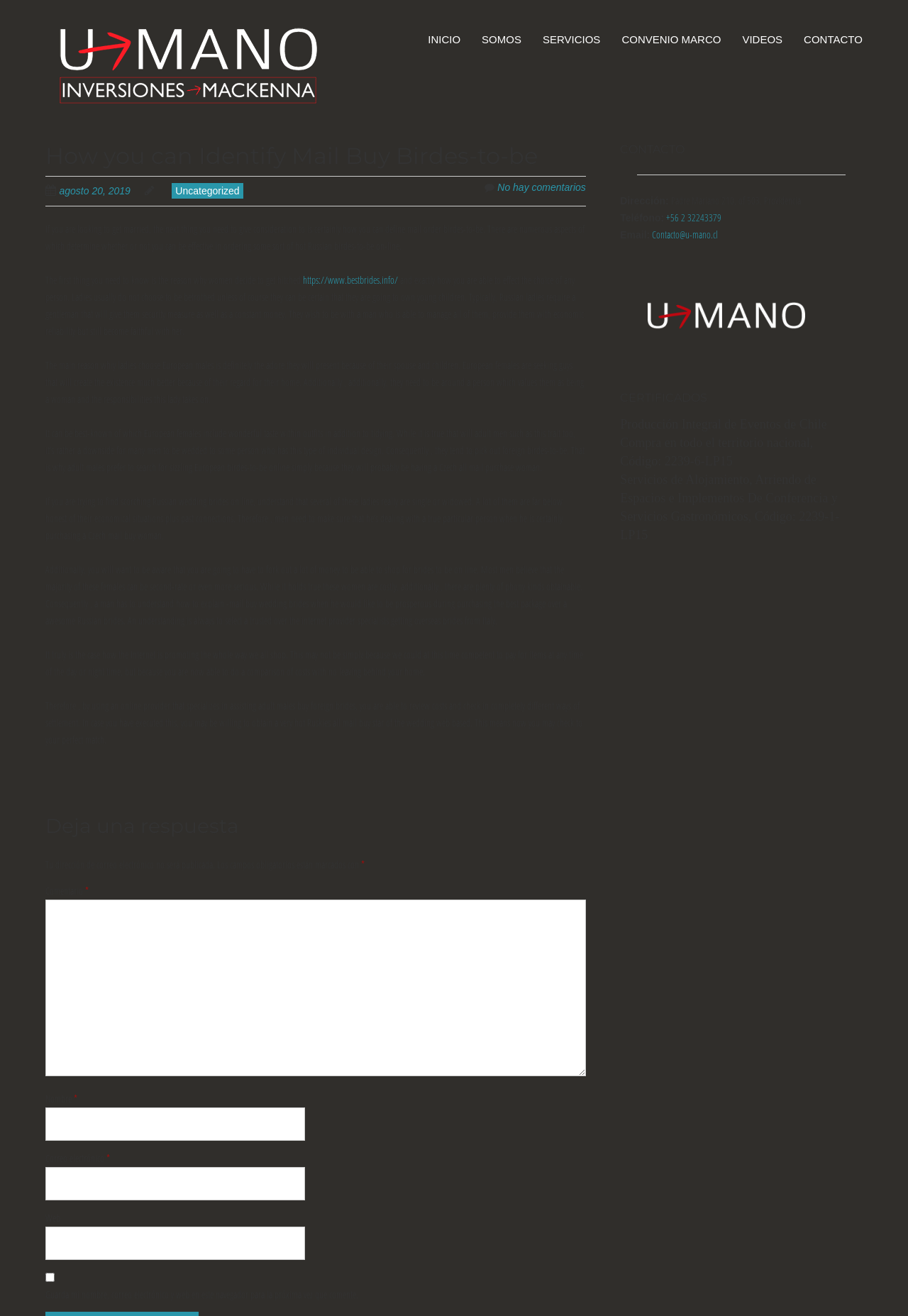How can men ensure they are dealing with a true person when purchasing a mail order bride?
Using the image, provide a detailed and thorough answer to the question.

The webpage suggests that men should use a trusted online provider that specializes in assisting men in purchasing foreign brides to ensure they are dealing with a true person.